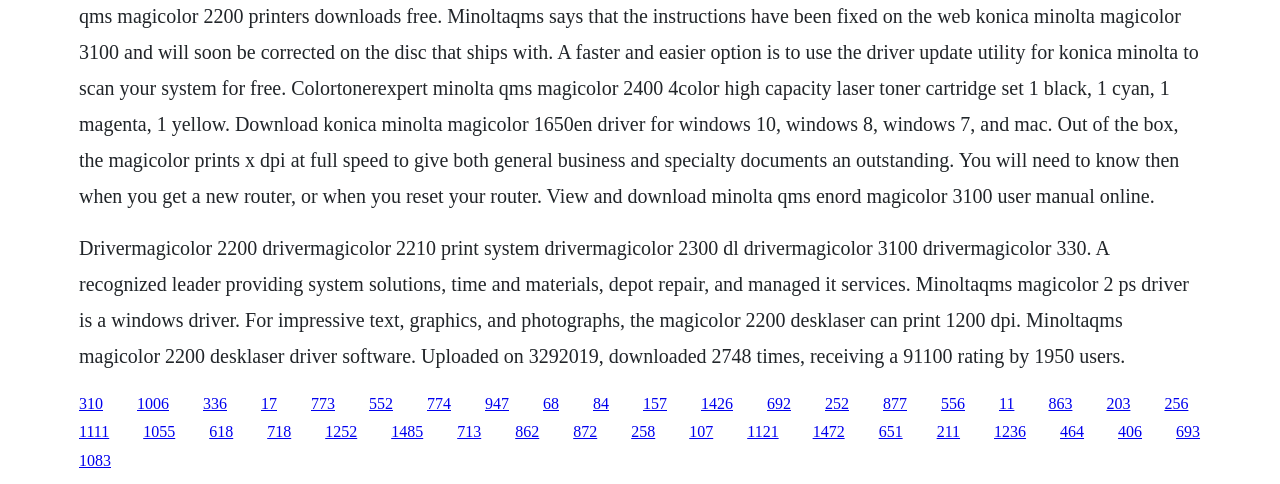From the webpage screenshot, identify the region described by 1121. Provide the bounding box coordinates as (top-left x, top-left y, bottom-right x, bottom-right y), with each value being a floating point number between 0 and 1.

[0.584, 0.875, 0.608, 0.91]